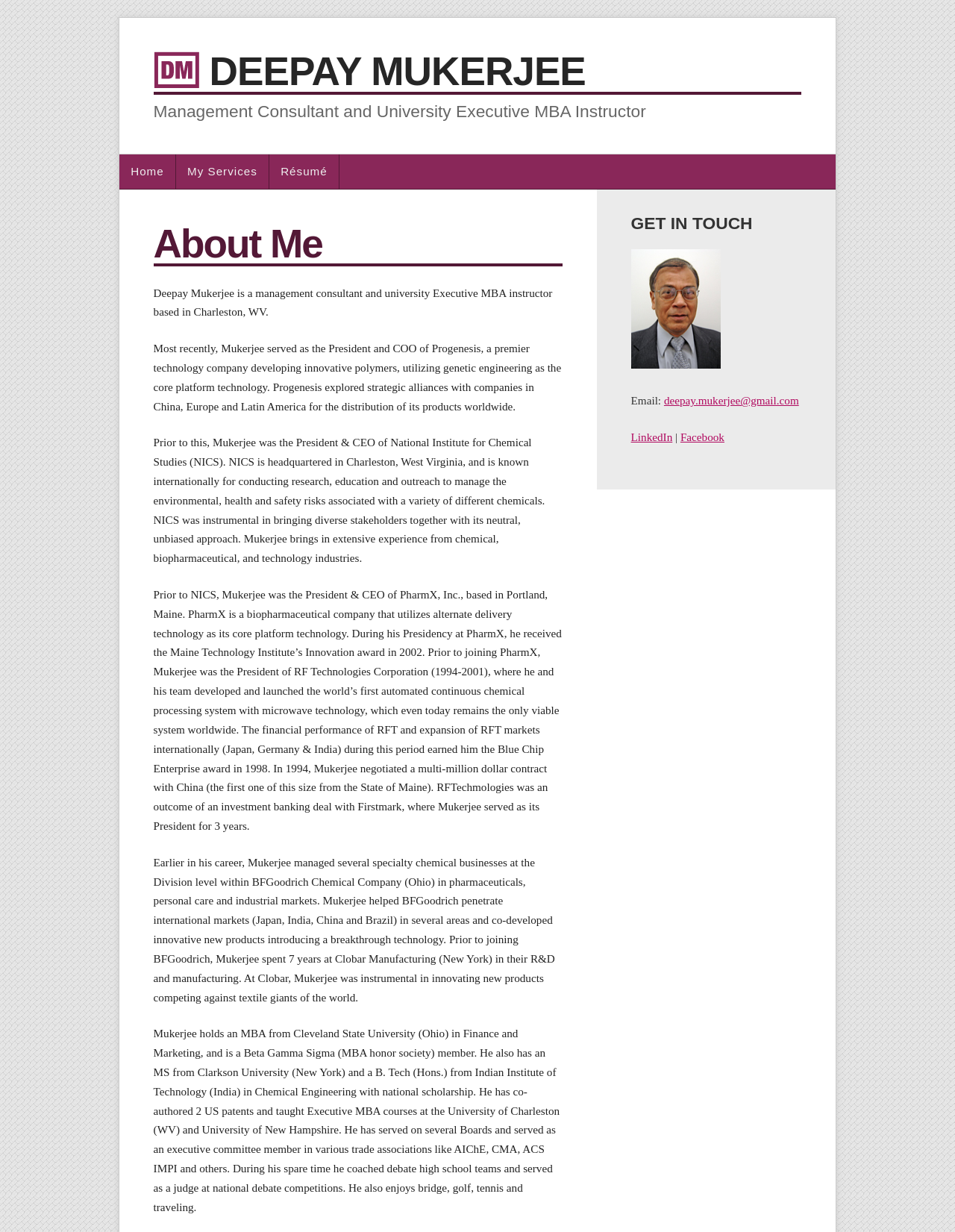Where is Deepay Mukerjee based?
Please provide a single word or phrase as your answer based on the image.

Charleston, WV